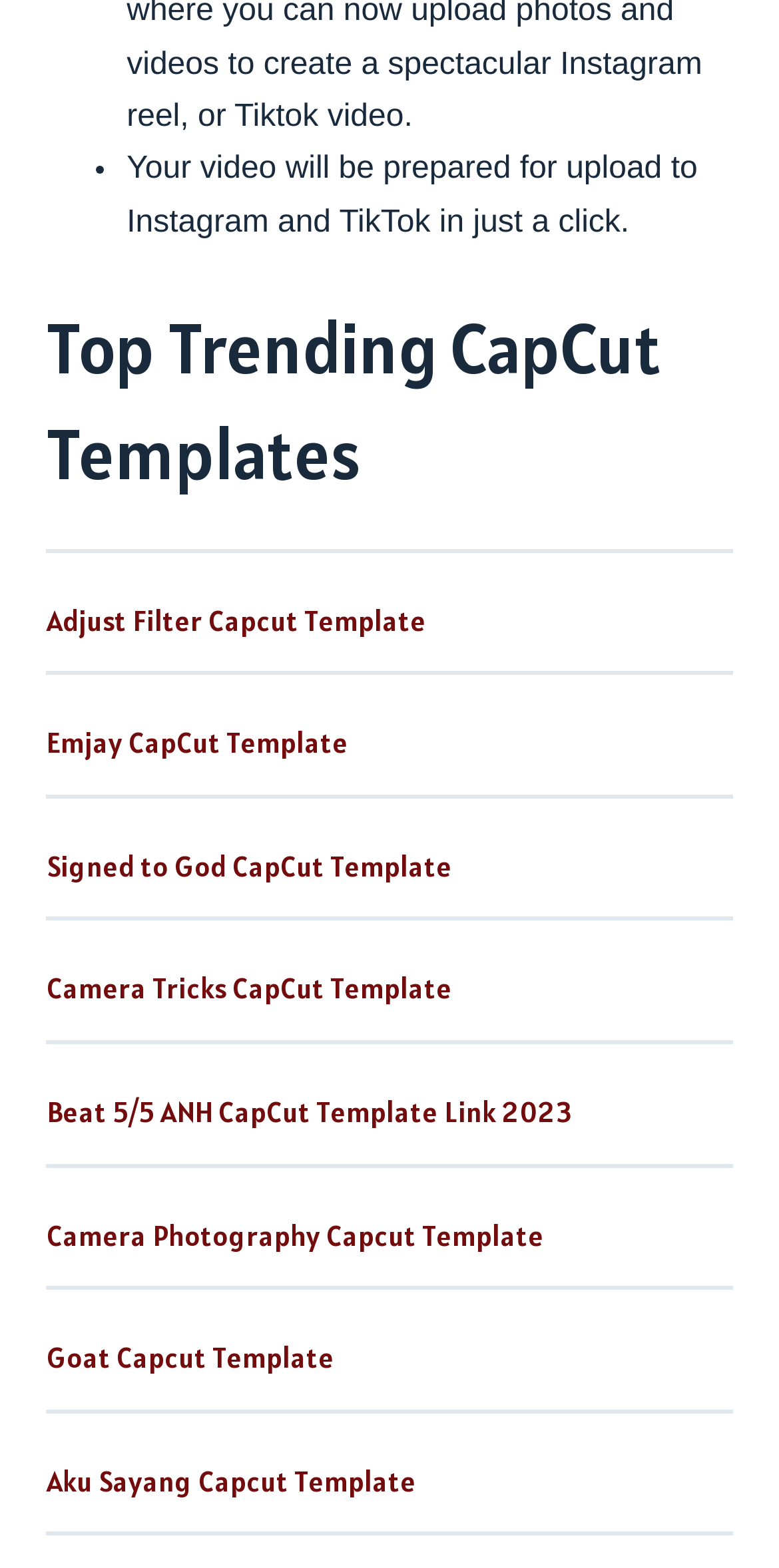What separates the template listings?
Refer to the image and respond with a one-word or short-phrase answer.

Horizontal separators